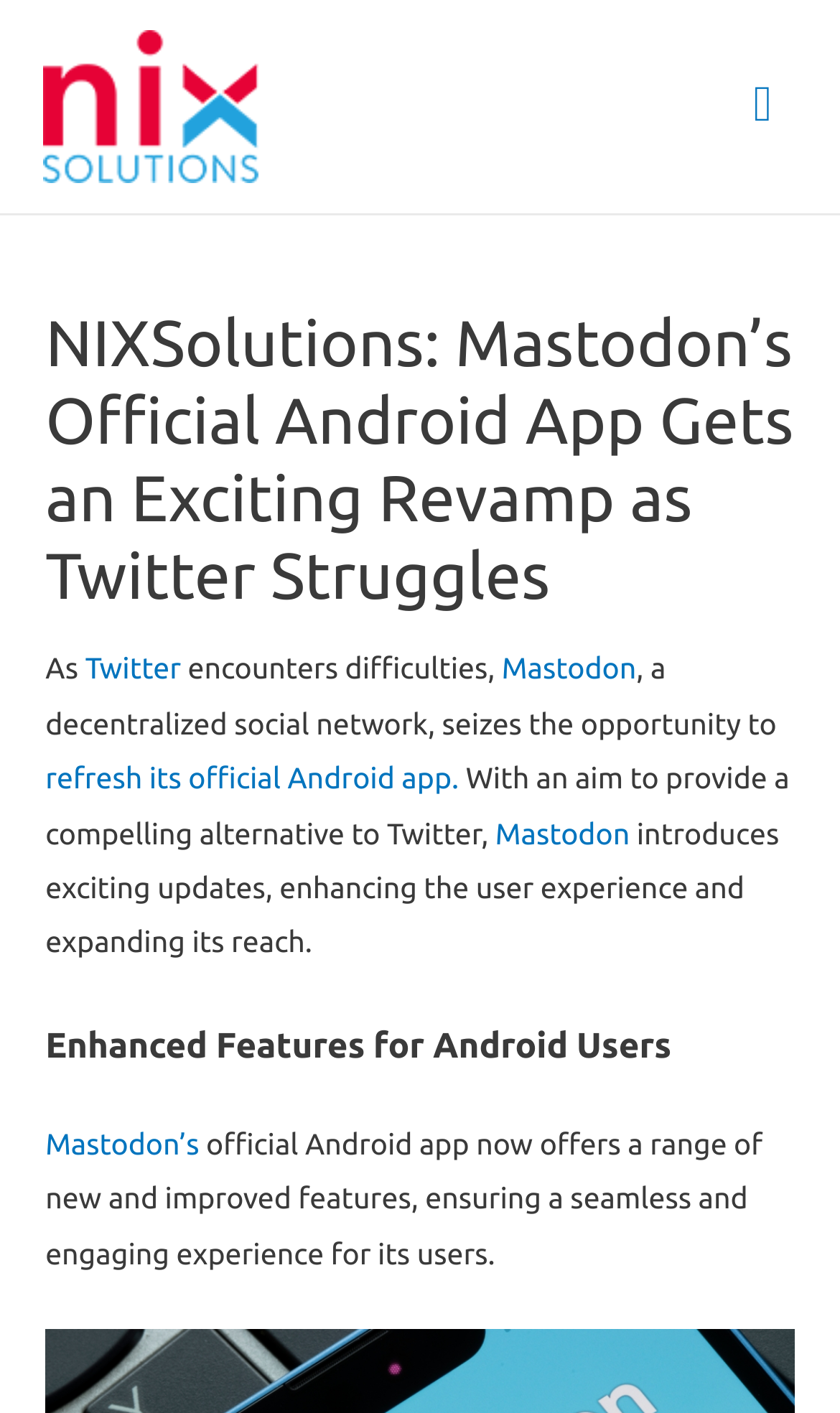Describe all the visual and textual components of the webpage comprehensively.

The webpage is about NIXSolutions' report on the enhanced Mastodon app for Android, offering a fresh alternative for social media users as Twitter faces challenges. 

At the top left, there is a link and an image, both labeled "NIX Solutions, NIXsolutions". 

On the top right, there is a button labeled "Main Menu" which is not expanded. 

Below the top section, there is a header section with a heading that reads "NIXSolutions: Mastodon’s Official Android App Gets an Exciting Revamp as Twitter Struggles". 

Under the header, there is a paragraph of text that discusses Twitter's difficulties and Mastodon's opportunity to refresh its official Android app. The text includes links to "Twitter" and "Mastodon". 

Following this paragraph, there is another paragraph that explains Mastodon's introduction of exciting updates to enhance the user experience and expand its reach. This paragraph also includes links to "Mastodon". 

Below these paragraphs, there is a heading that reads "Enhanced Features for Android Users". 

Under this heading, there is a paragraph that discusses the new and improved features of Mastodon's official Android app, ensuring a seamless and engaging experience for its users. This paragraph includes a link to "Mastodon’s".